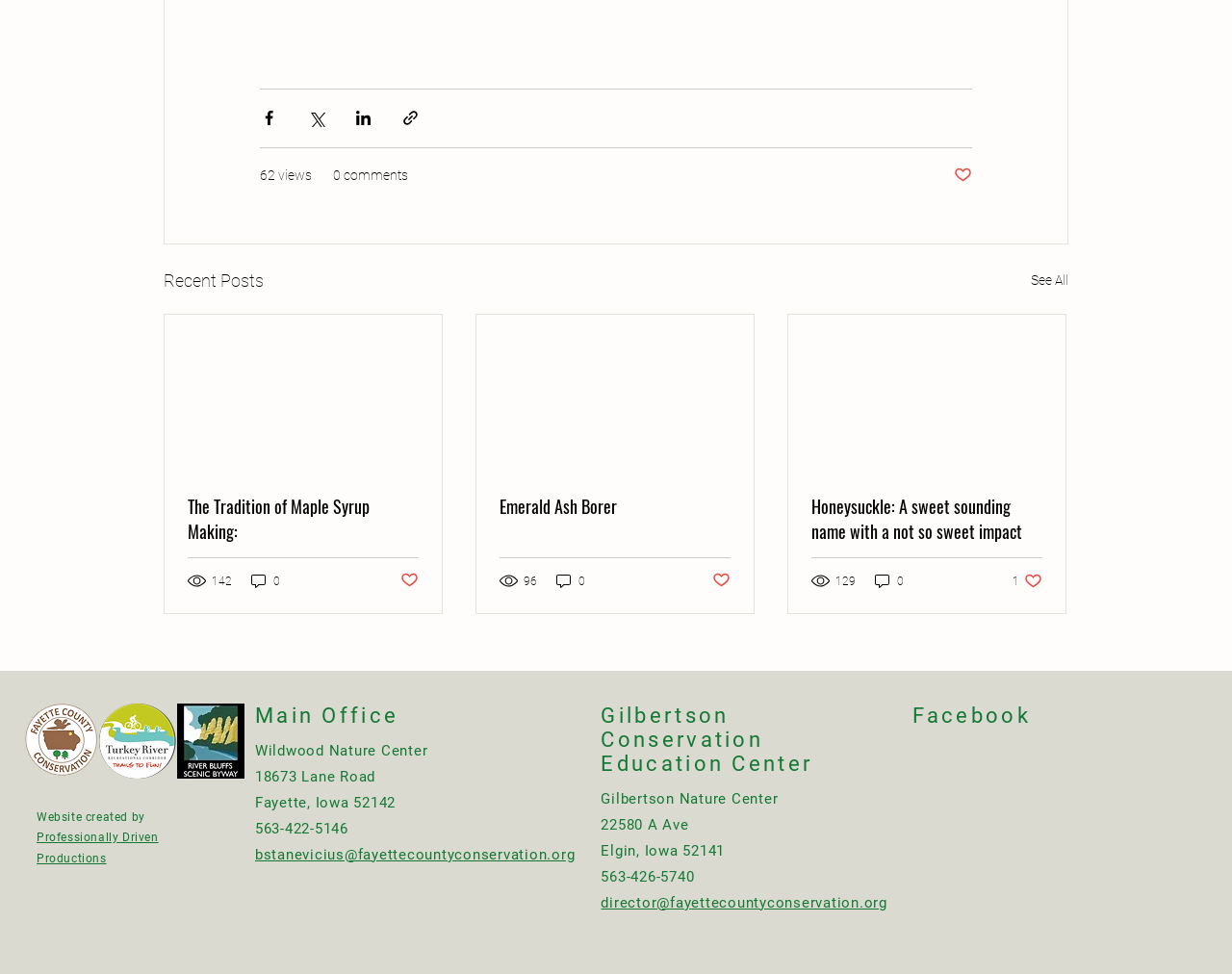Find the bounding box coordinates of the element to click in order to complete the given instruction: "Share via Facebook."

[0.211, 0.112, 0.226, 0.131]